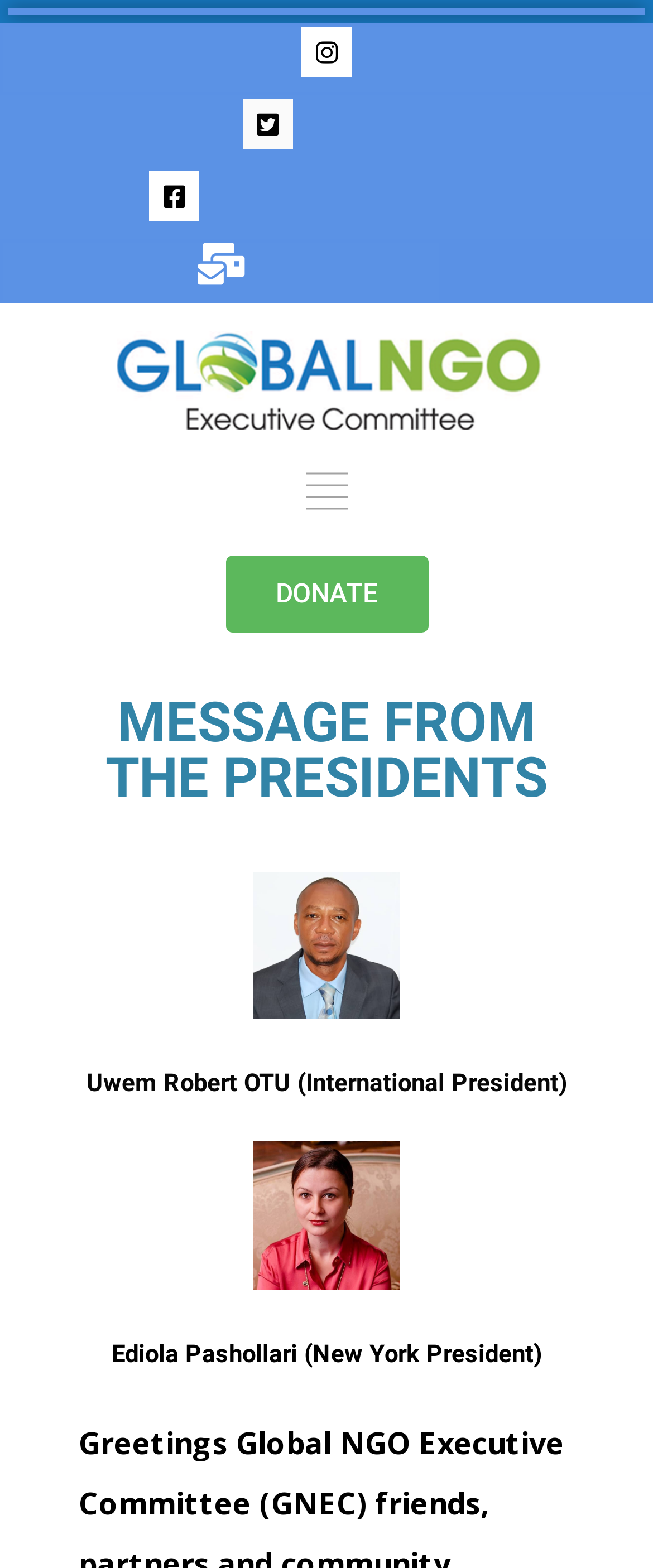Provide a short answer to the following question with just one word or phrase: What is the text of the second heading?

Uwem Robert OTU (International President)